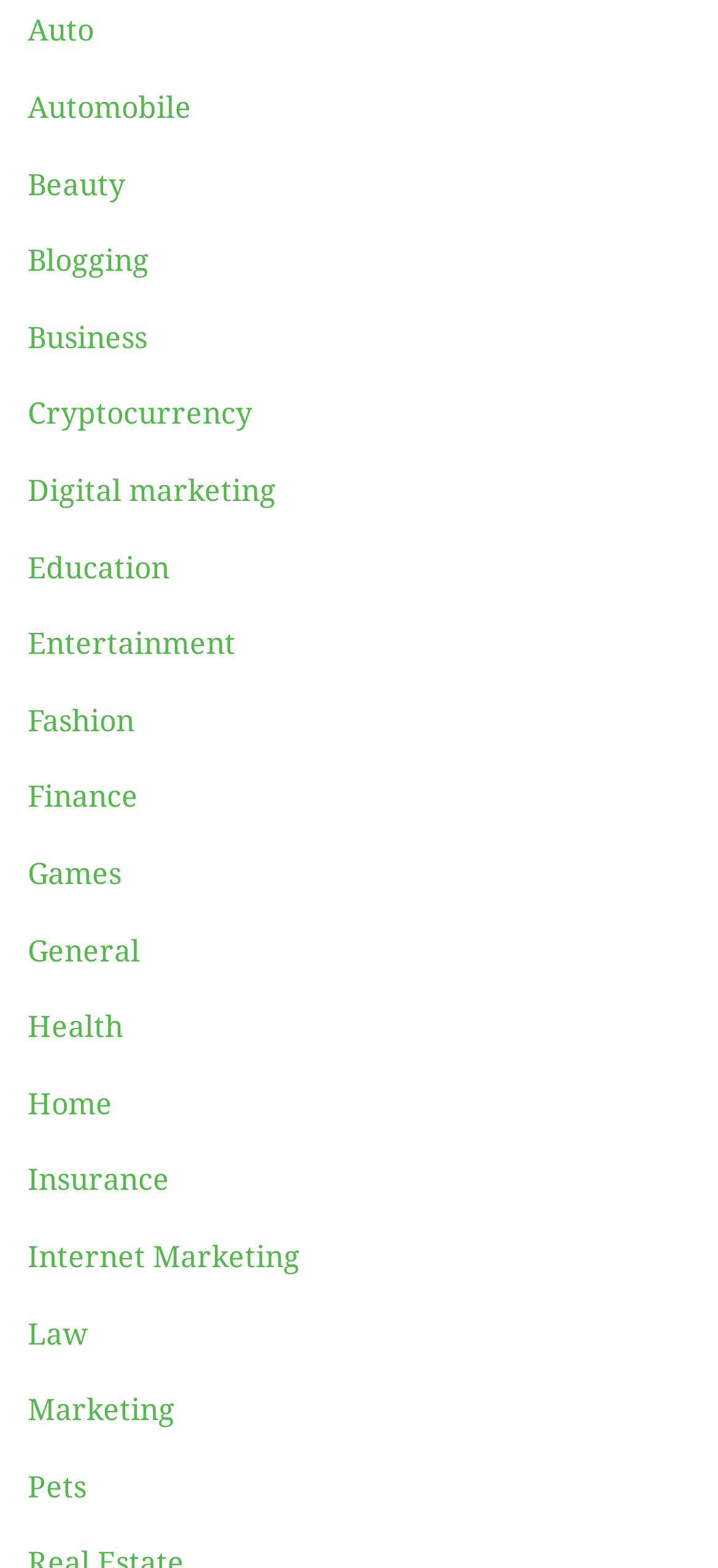Locate the bounding box coordinates of the clickable region to complete the following instruction: "Click on Automobile."

[0.038, 0.058, 0.267, 0.08]